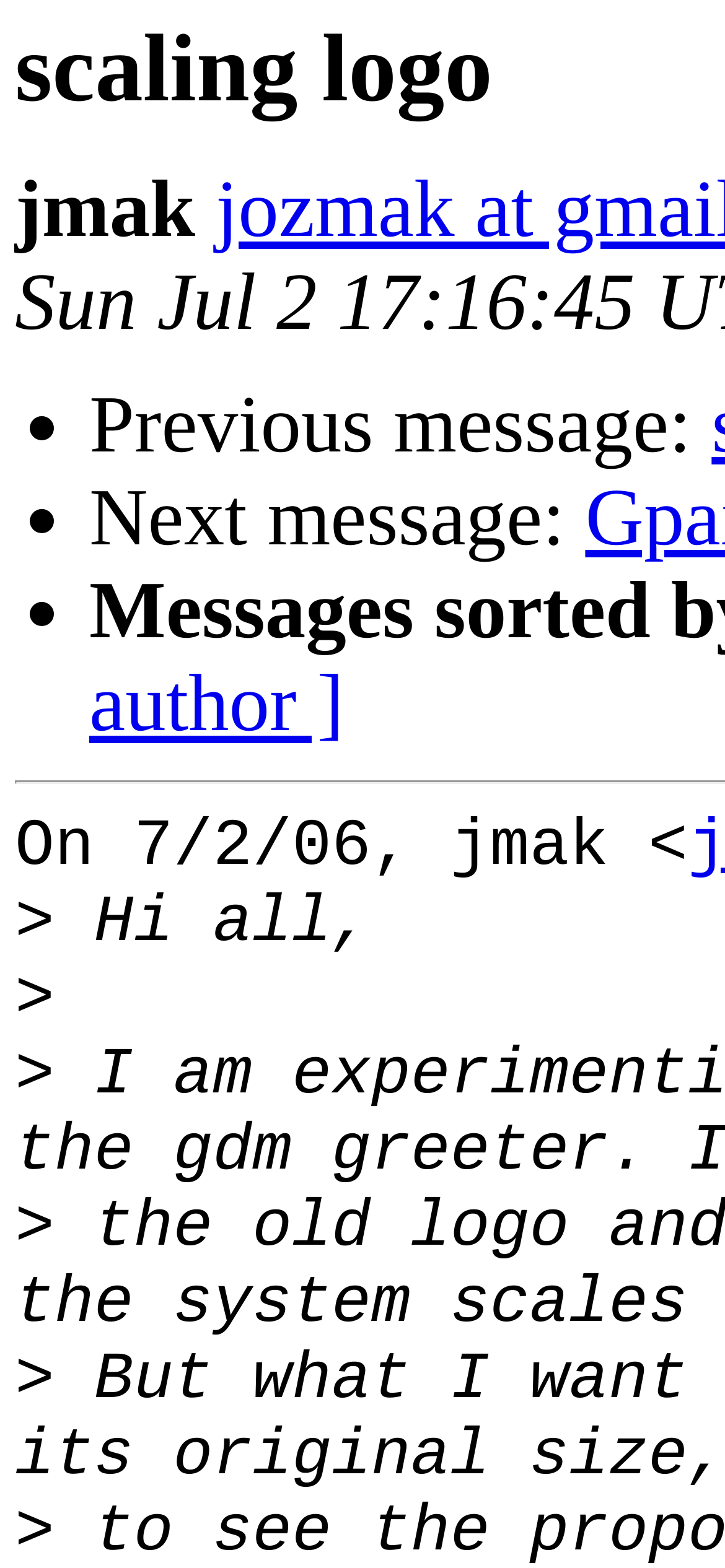Detail the various sections and features of the webpage.

The webpage appears to be a message thread or a forum discussion. At the top, there is a username "jmak" displayed prominently. Below the username, there are three bullet points, each with a brief description: "Previous message:", "Next message:", and another unspecified message. 

Below these bullet points, there is a message from "jmak" dated "7/2/06", which starts with "Hi all,". The message content is not fully displayed, but it seems to be a brief greeting. At the bottom of the page, there is a greater-than symbol ">".